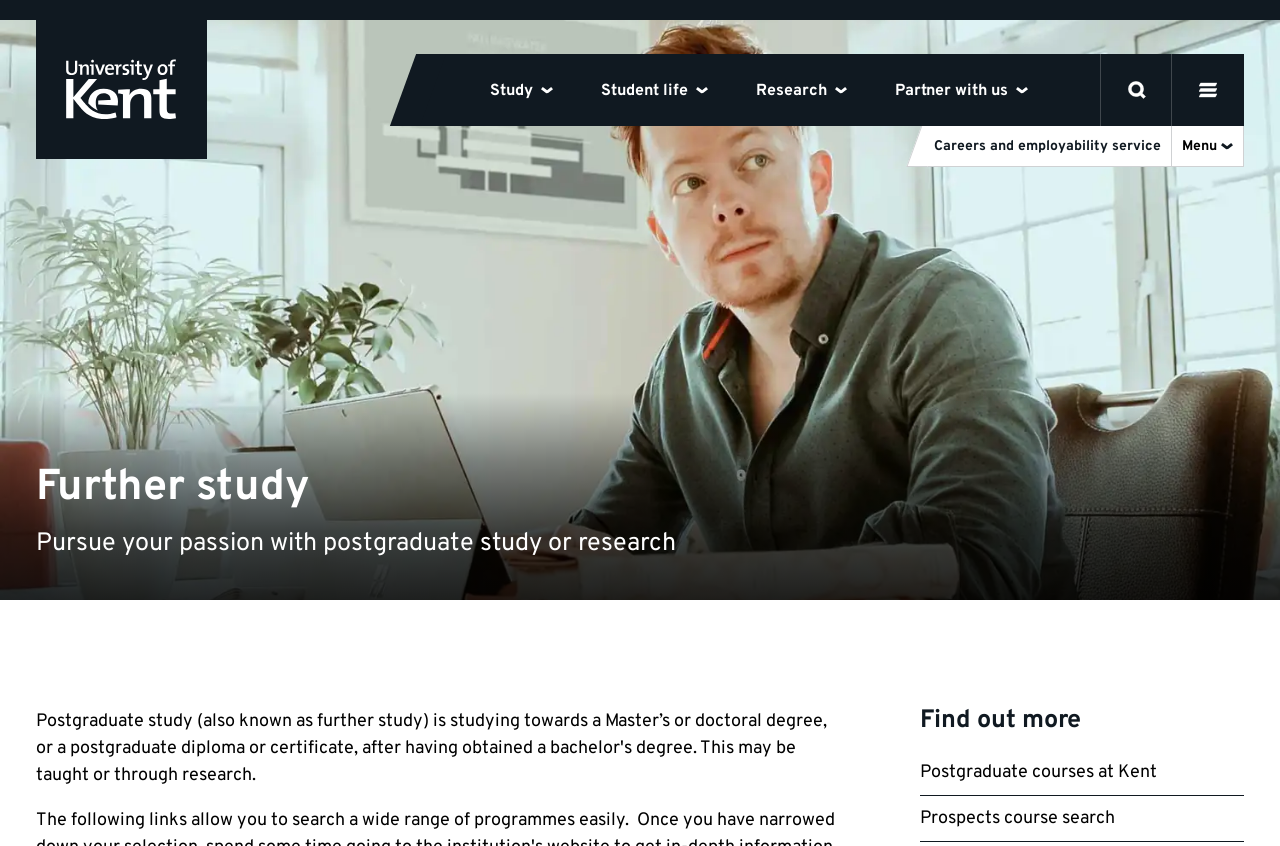Please respond to the question using a single word or phrase:
How many links are under the 'Further study' heading?

2